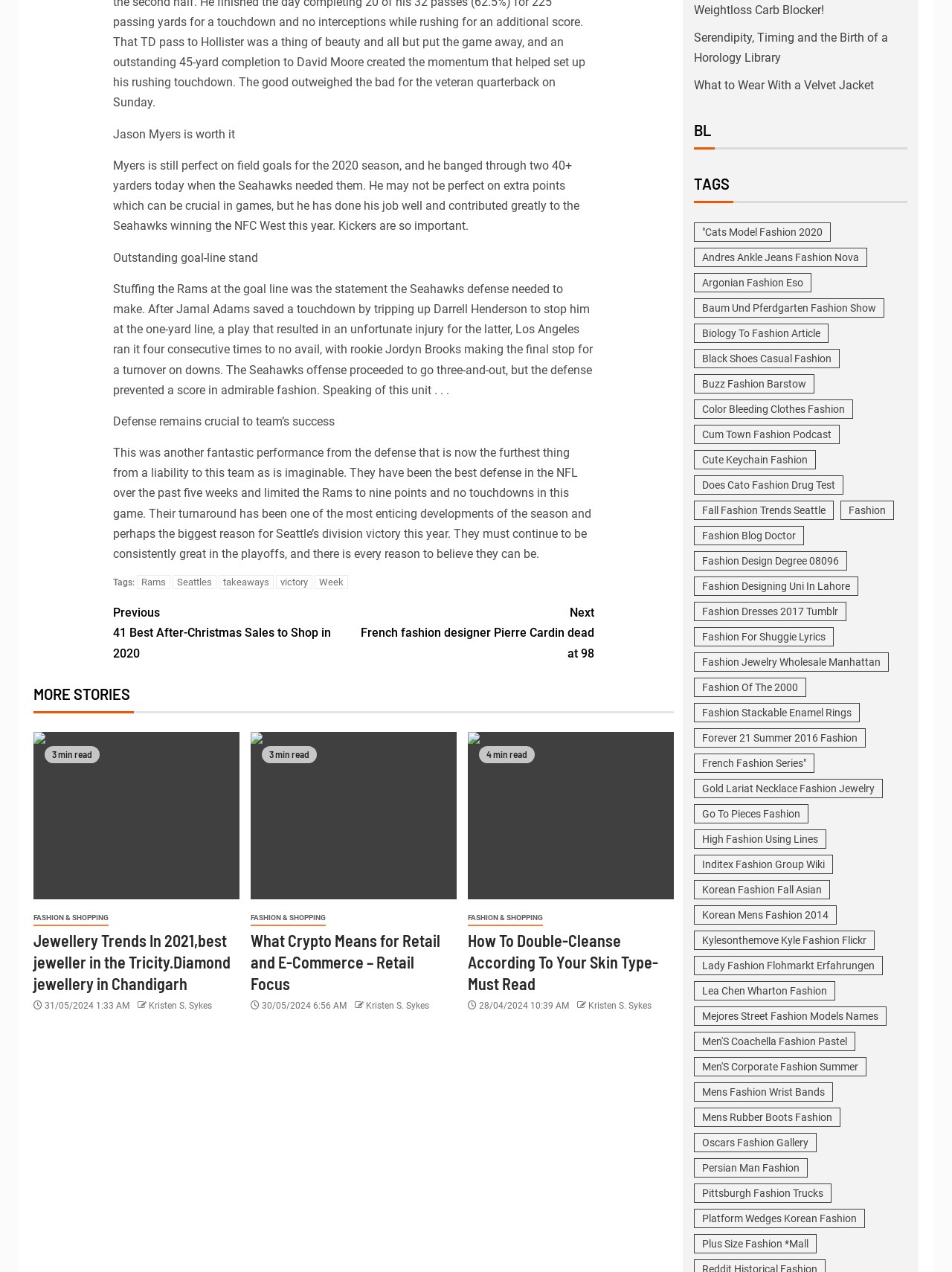Please pinpoint the bounding box coordinates for the region I should click to adhere to this instruction: "Click on 'Rams' tag".

[0.144, 0.452, 0.179, 0.463]